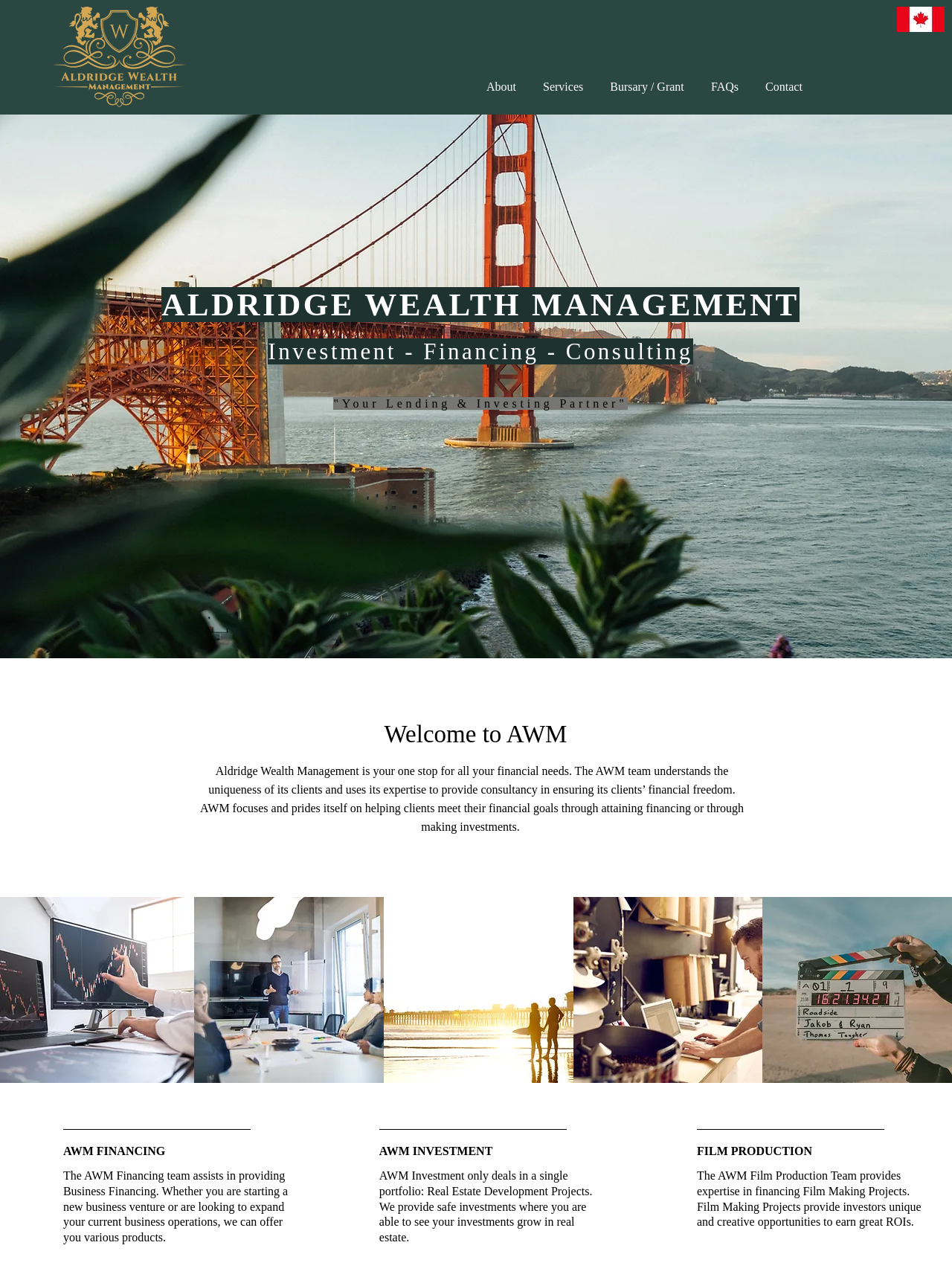Extract the heading text from the webpage.

ALDRIDGE WEALTH MANAGEMENT
Investment - Financing - Consulting